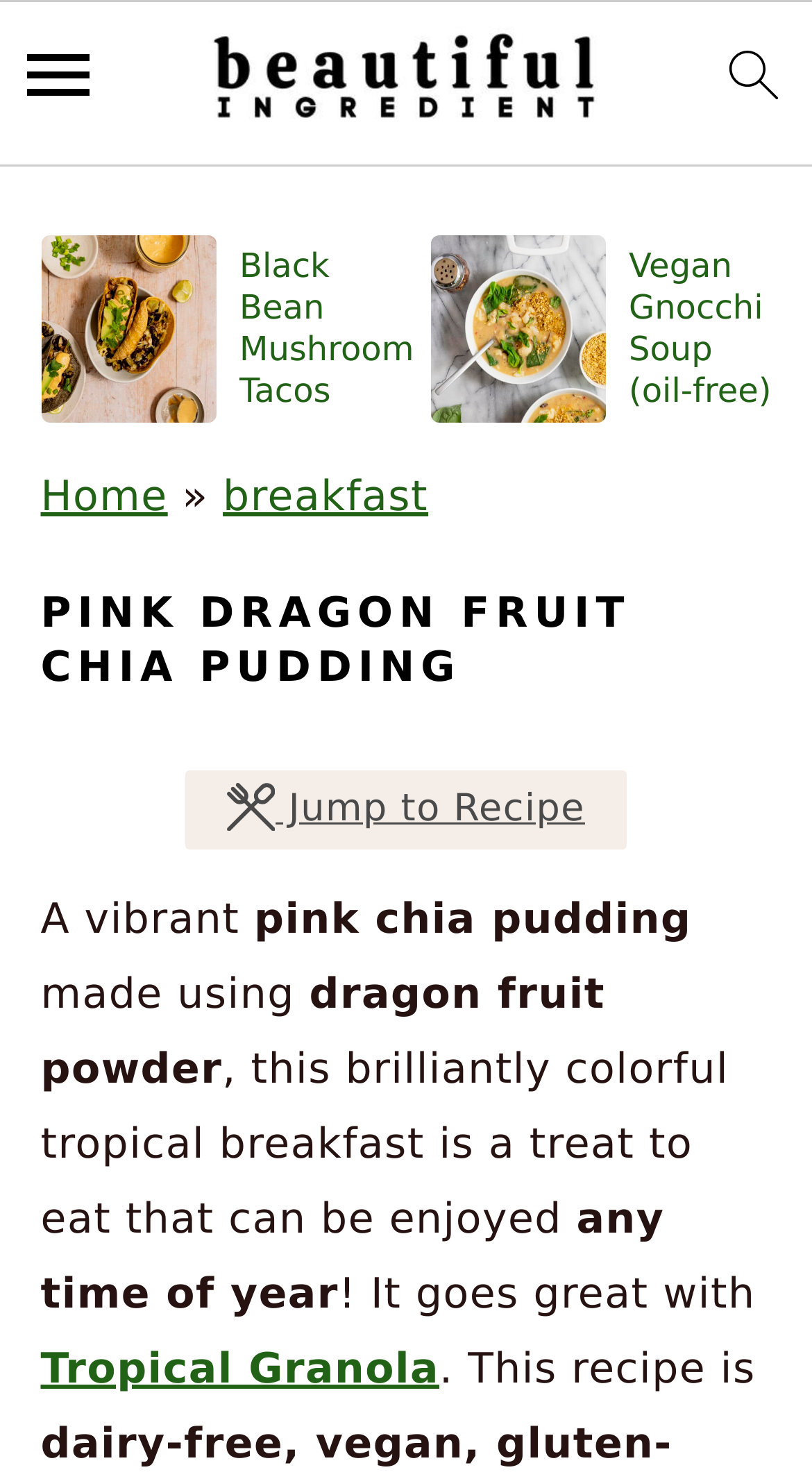Find the headline of the webpage and generate its text content.

PINK DRAGON FRUIT CHIA PUDDING